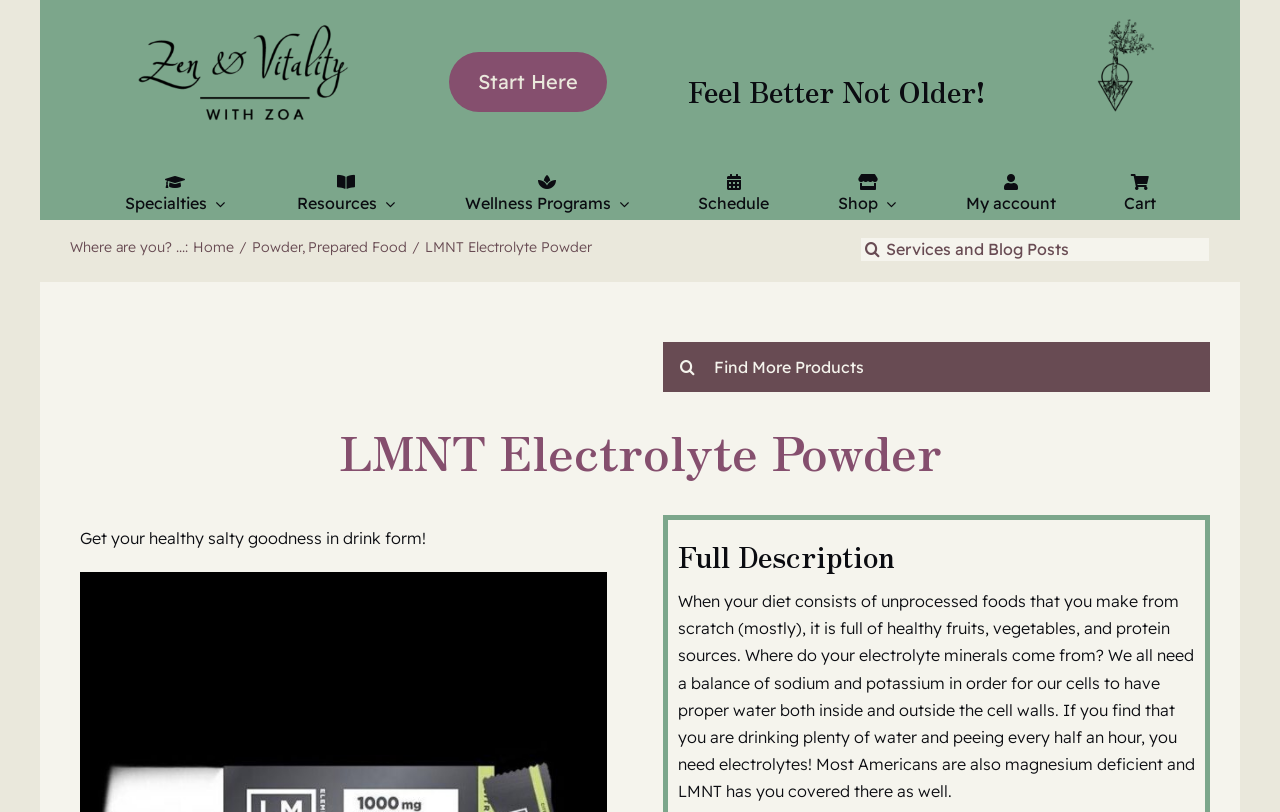Identify the bounding box coordinates for the UI element that matches this description: "aria-label="Z-V words black"".

[0.081, 0.004, 0.298, 0.028]